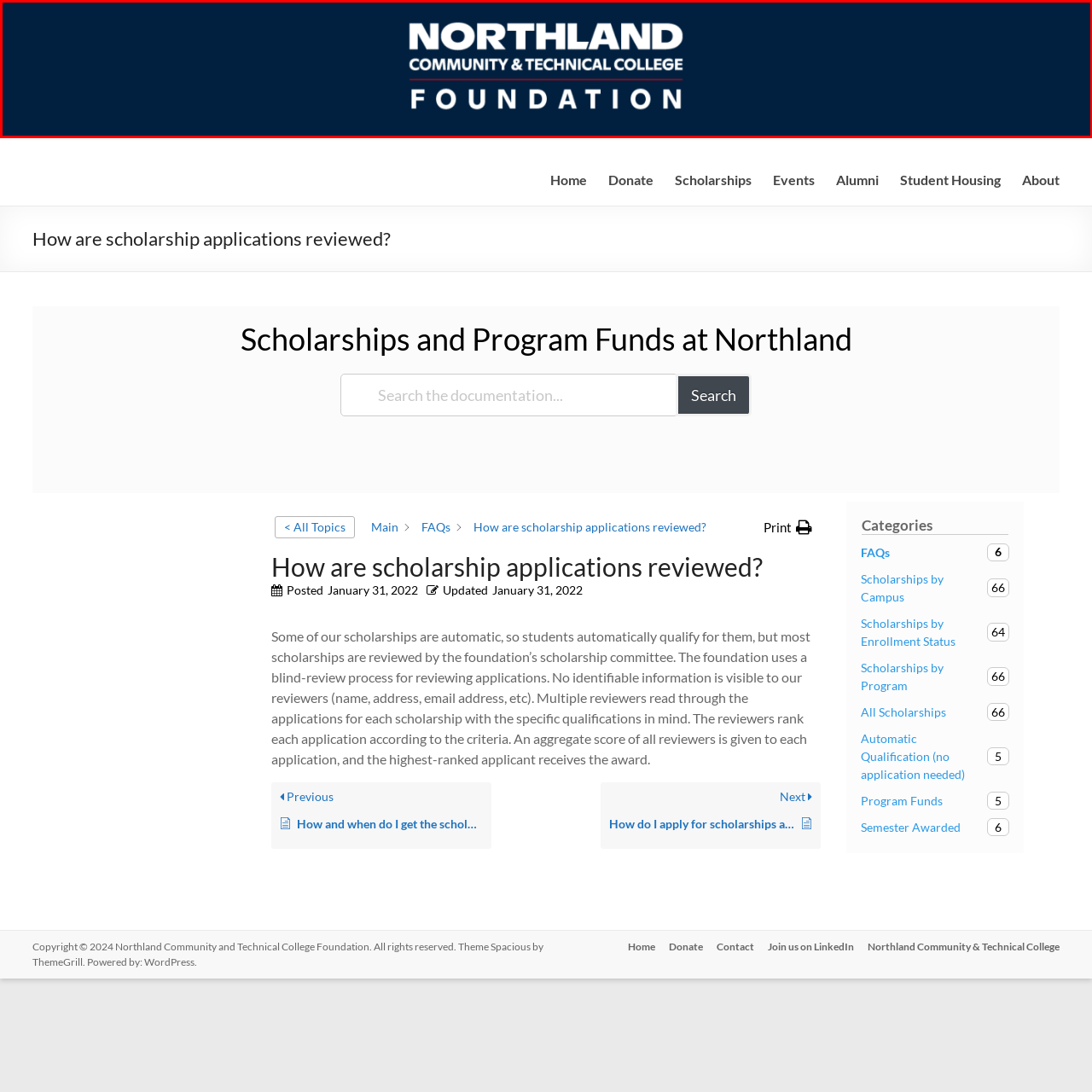Analyze the image encased in the red boundary, What is the purpose of the logo?
 Respond using a single word or phrase.

Visual representation of the foundation's commitment